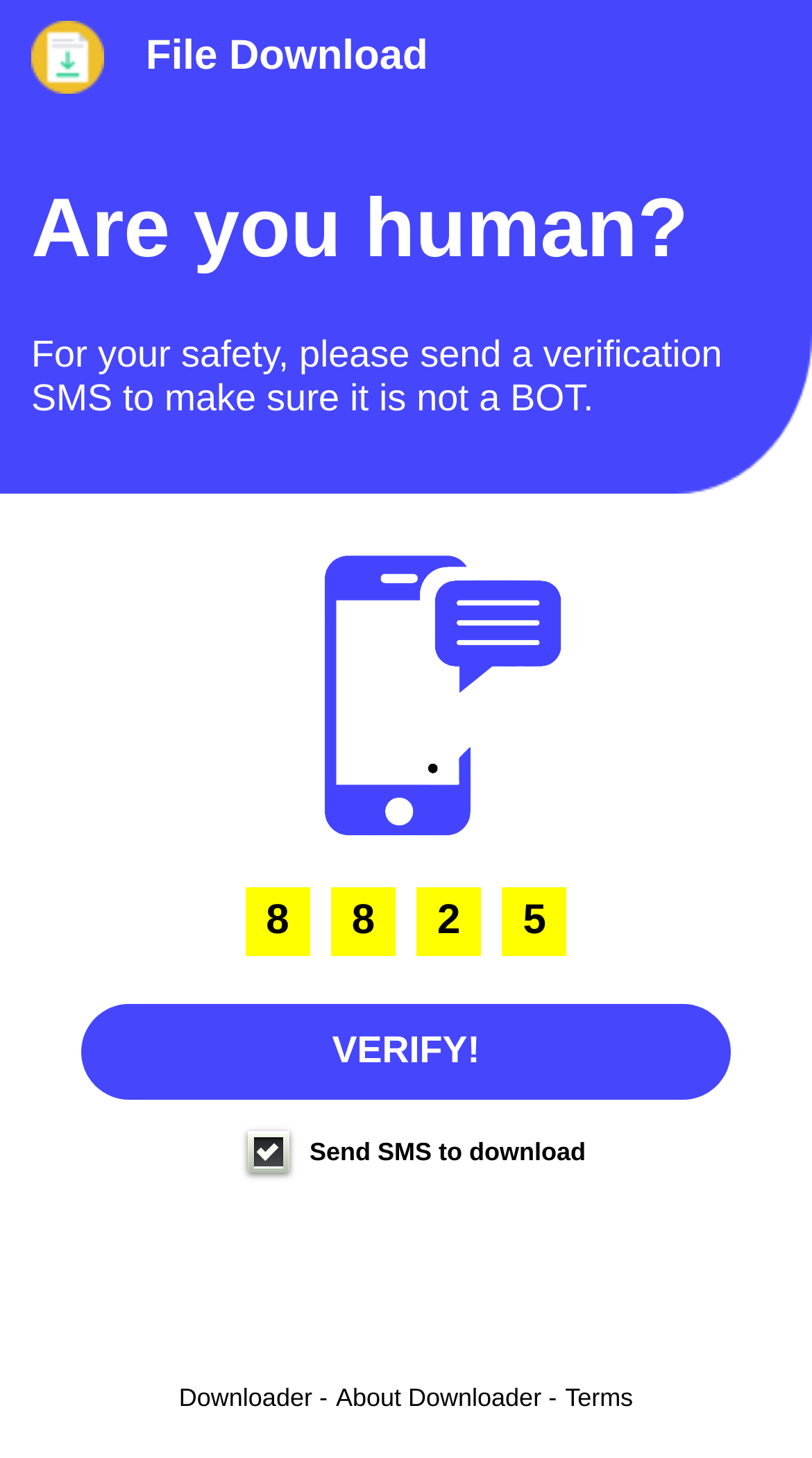Please locate and retrieve the main header text of the webpage.

Are you human?